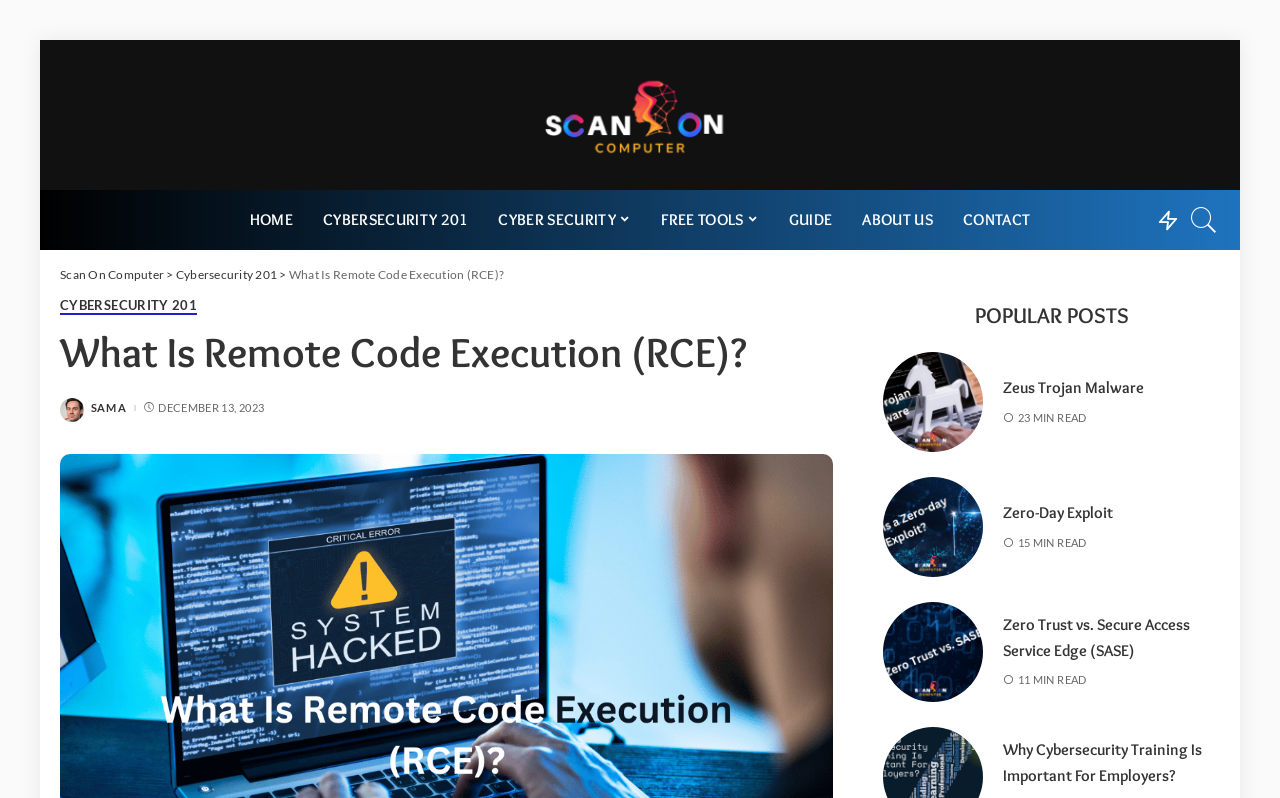Please determine the bounding box coordinates for the element that should be clicked to follow these instructions: "Go to the 'HOME' page".

[0.183, 0.238, 0.241, 0.313]